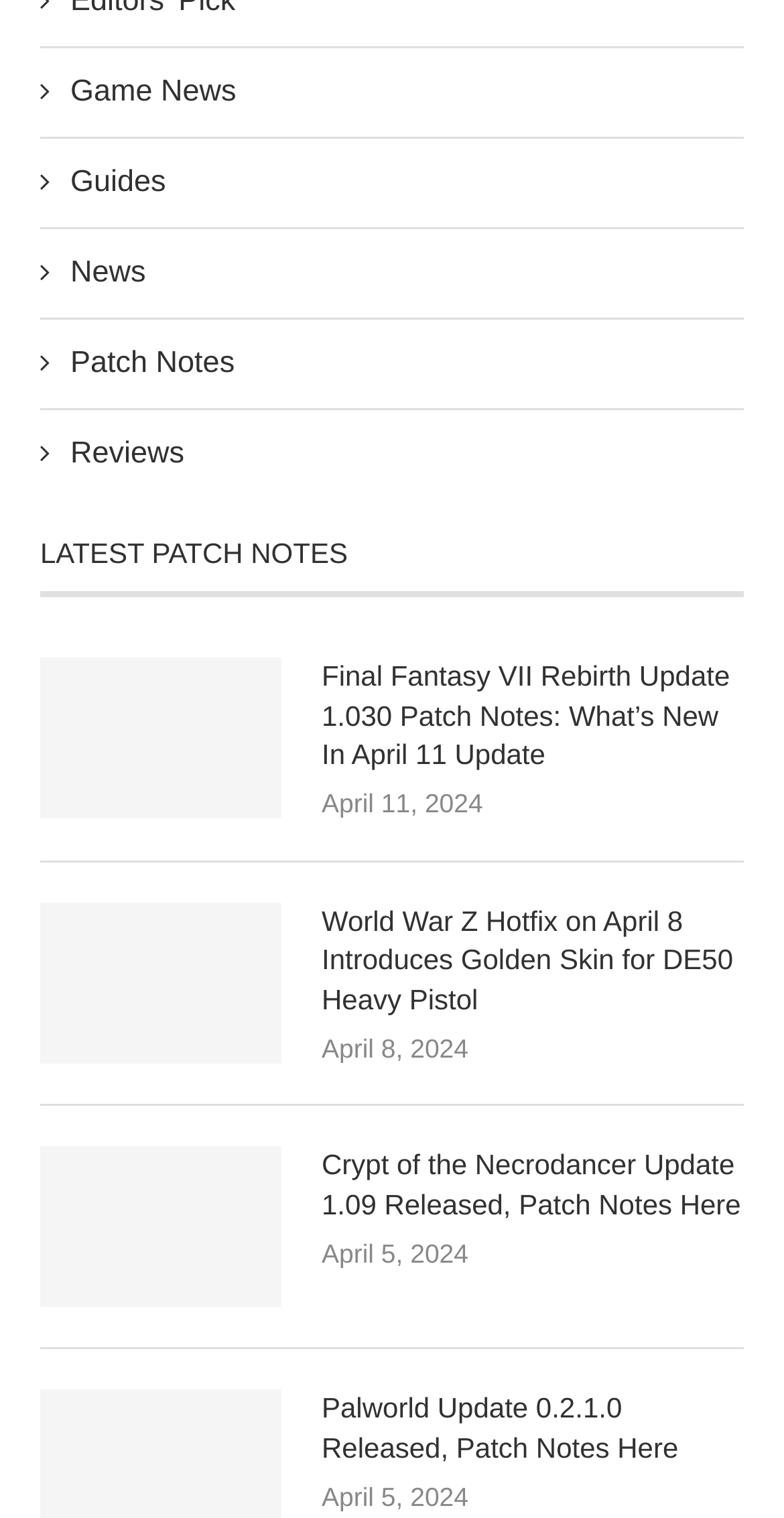Please respond to the question using a single word or phrase:
How many games are mentioned?

4